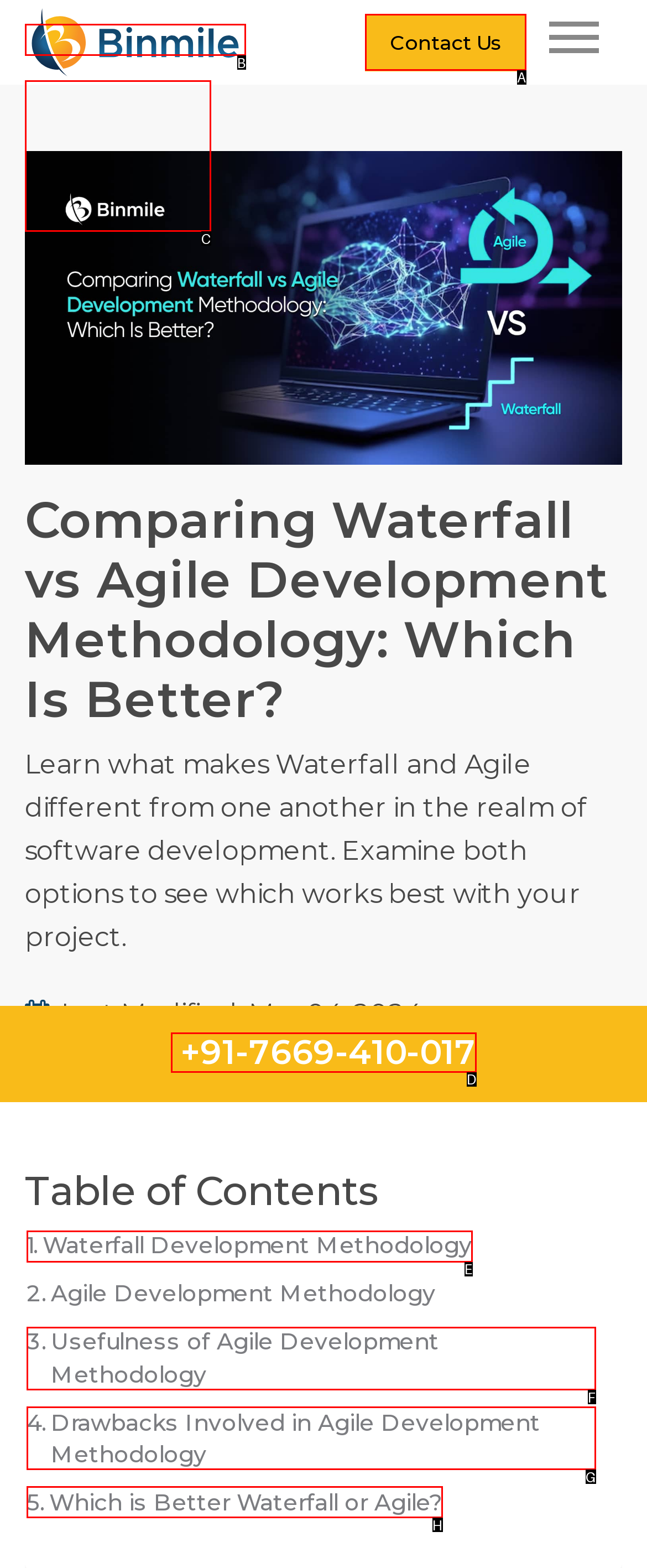Identify the HTML element that corresponds to the following description: Binmile – Software Development Company. Provide the letter of the correct option from the presented choices.

C